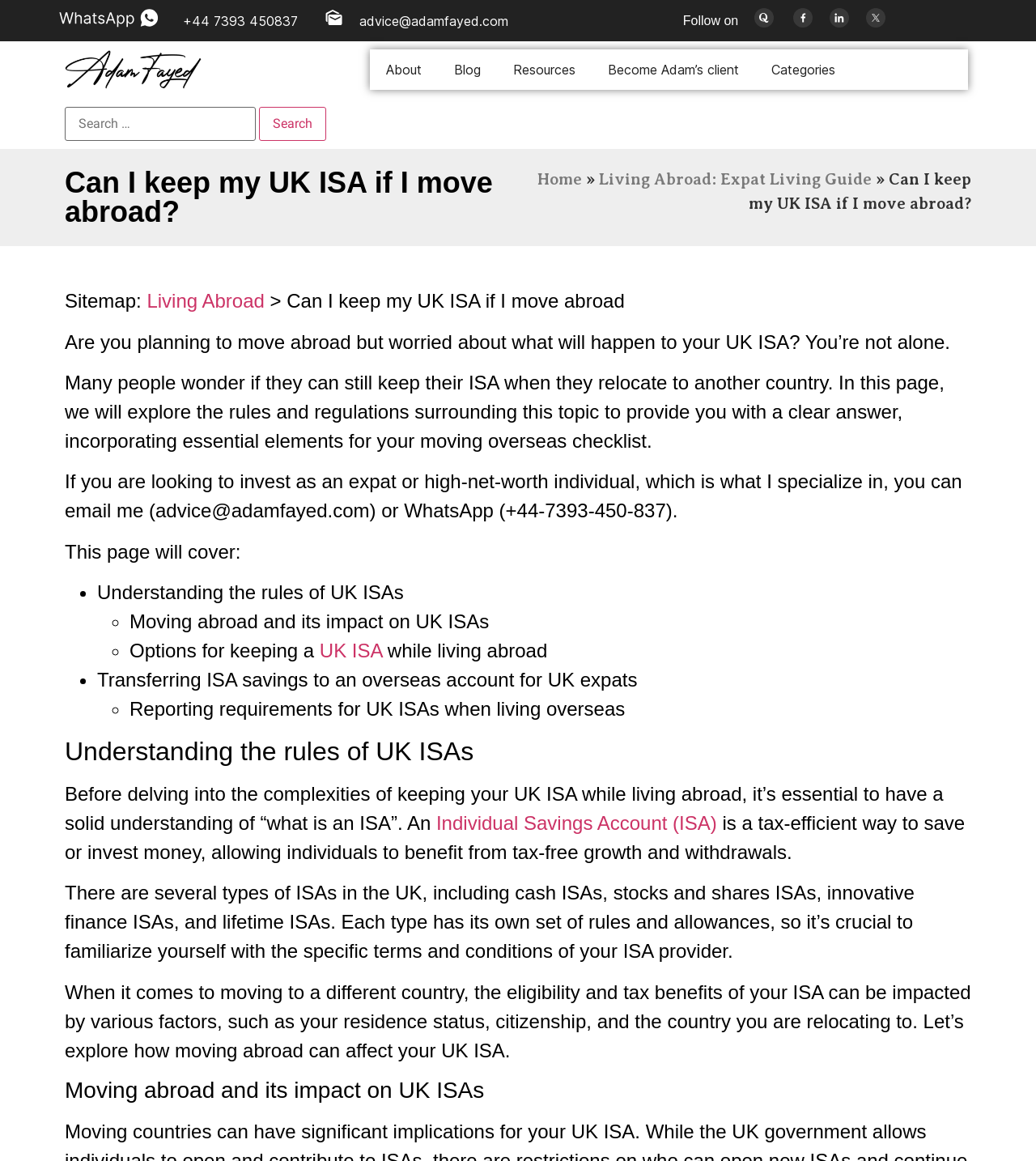Determine the bounding box coordinates for the clickable element required to fulfill the instruction: "Click the 'WISDOM' link". Provide the coordinates as four float numbers between 0 and 1, i.e., [left, top, right, bottom].

None